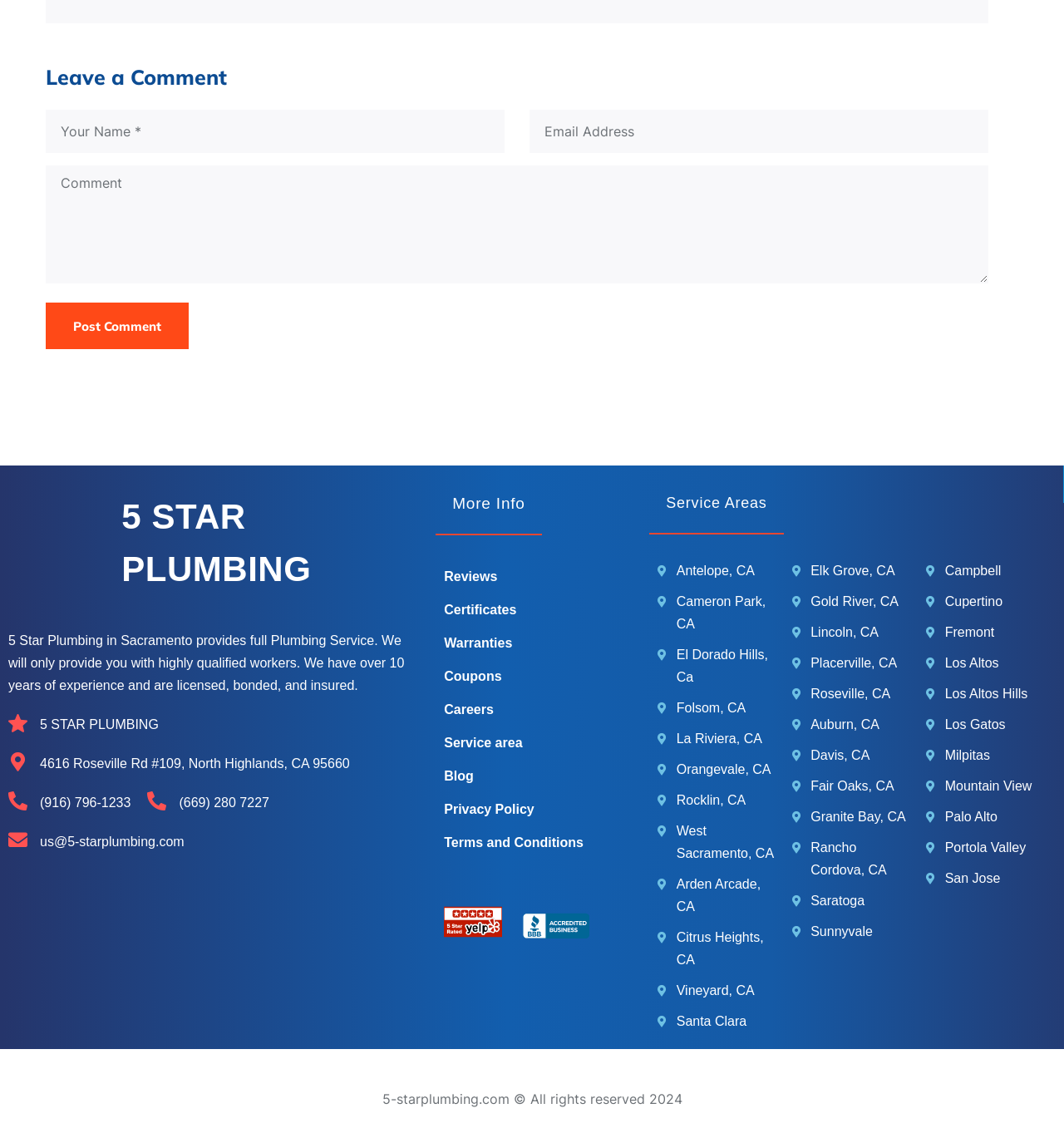Using the webpage screenshot, find the UI element described by us@5-starplumbing.com. Provide the bounding box coordinates in the format (top-left x, top-left y, bottom-right x, bottom-right y), ensuring all values are floating point numbers between 0 and 1.

[0.038, 0.737, 0.173, 0.749]